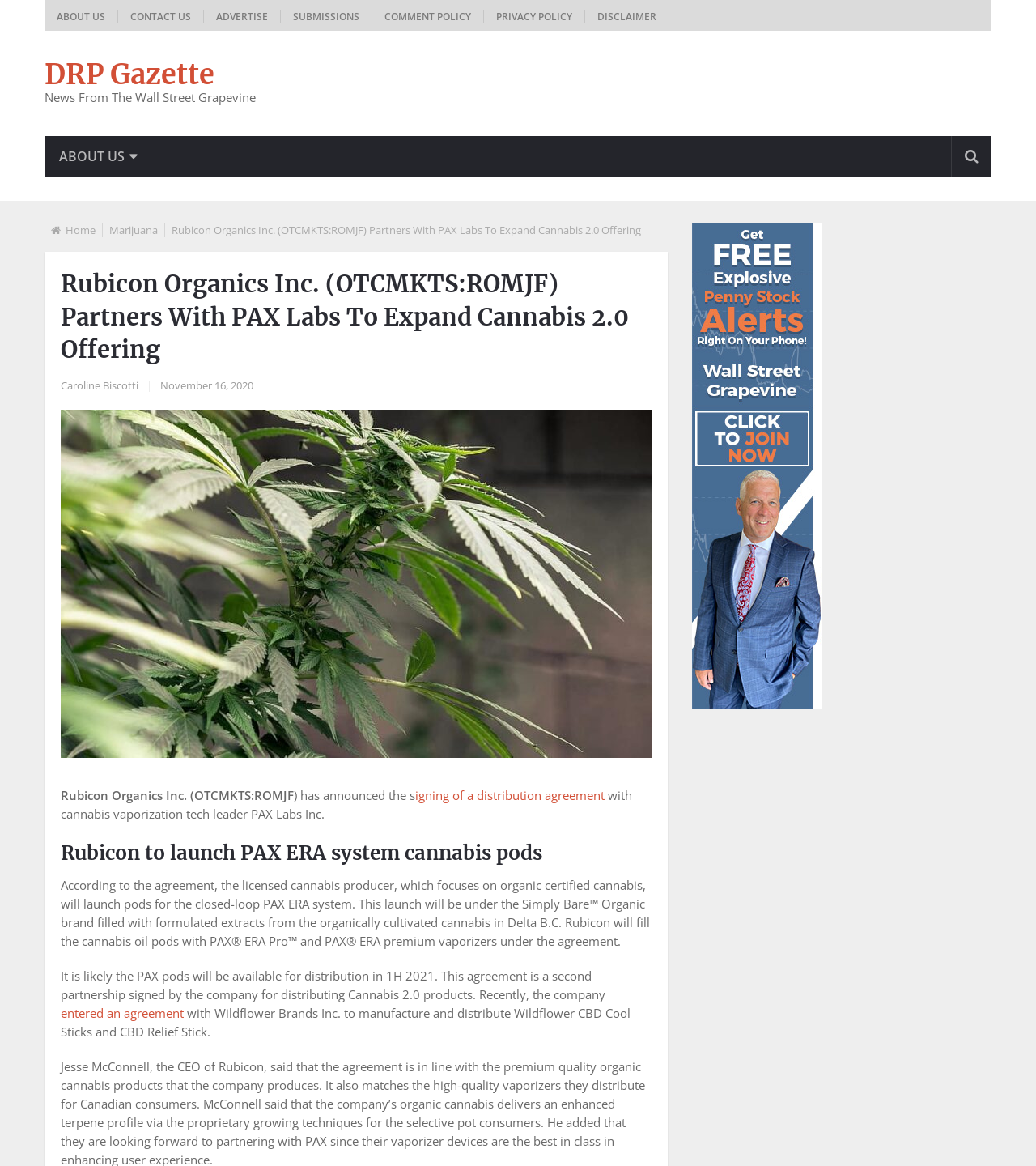What is the company partnering with PAX Labs?
Provide an in-depth and detailed explanation in response to the question.

Based on the article, it is mentioned that Rubicon Organics Inc. (OTCMKTS:ROMJF) has announced the signing of a distribution agreement with cannabis vaporization tech leader PAX Labs Inc.